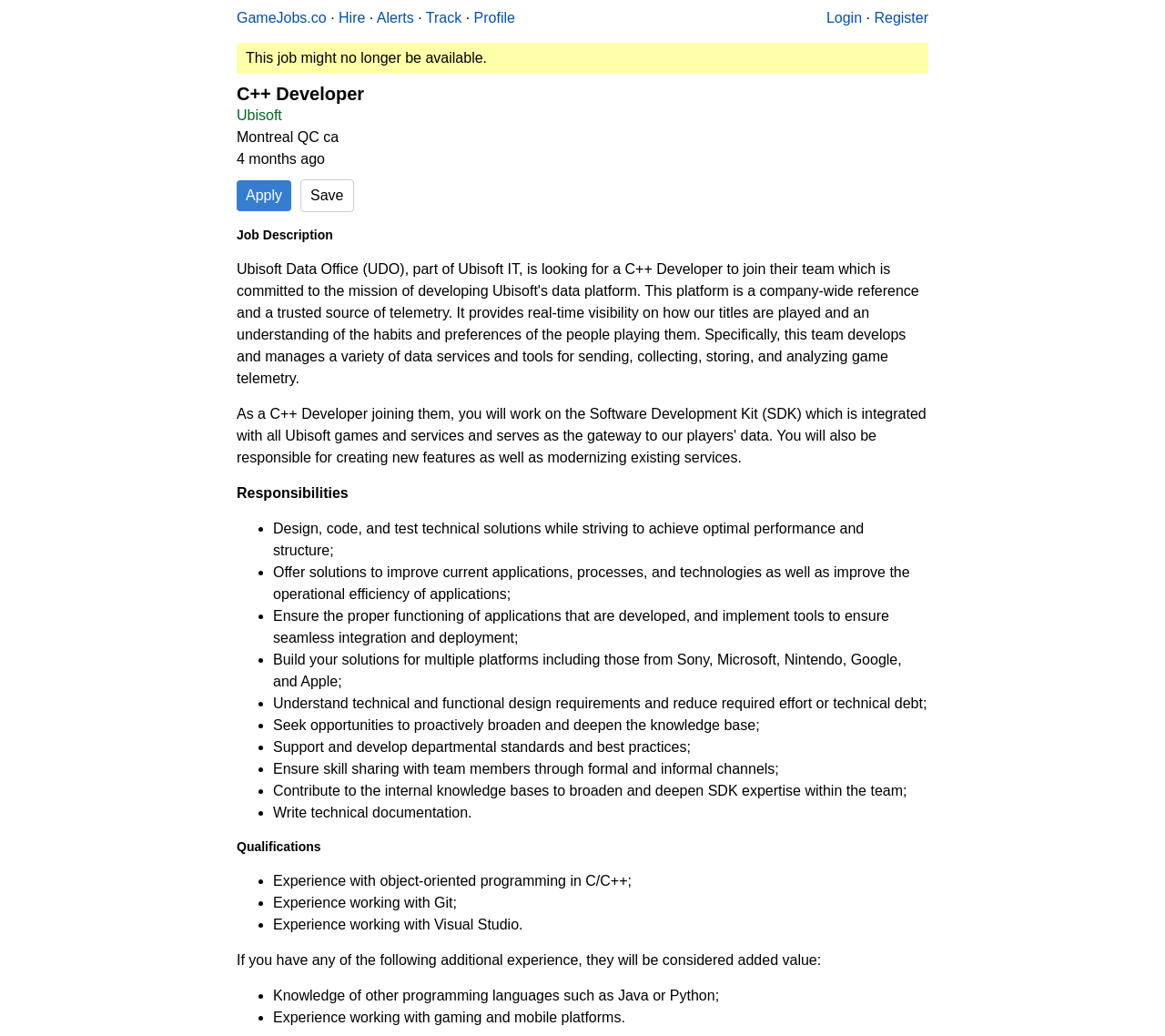Provide the bounding box coordinates of the section that needs to be clicked to accomplish the following instruction: "Click on the 'Save' button."

[0.258, 0.173, 0.304, 0.205]